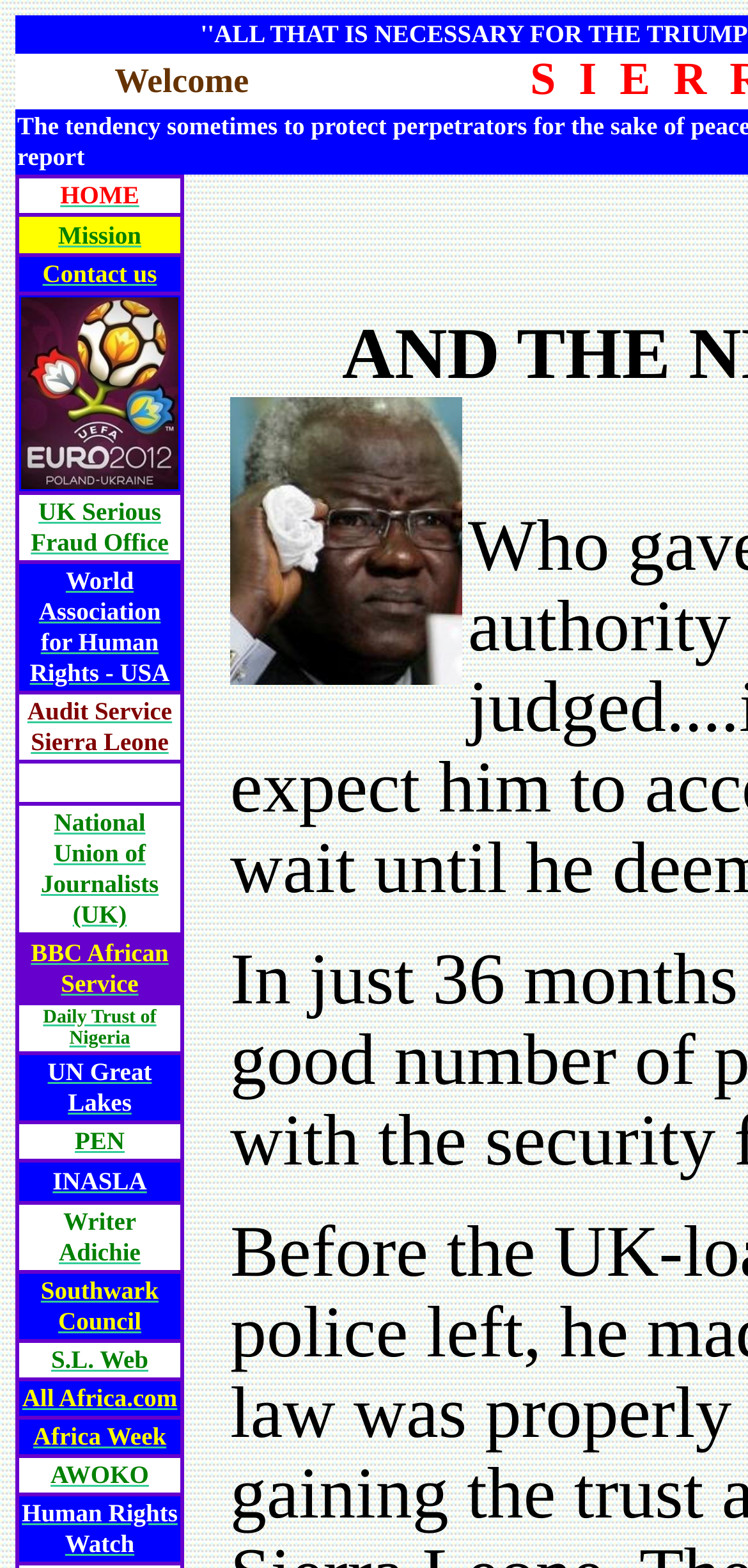Please identify the bounding box coordinates of the element I need to click to follow this instruction: "Go to UK Serious Fraud Office".

[0.041, 0.317, 0.225, 0.355]